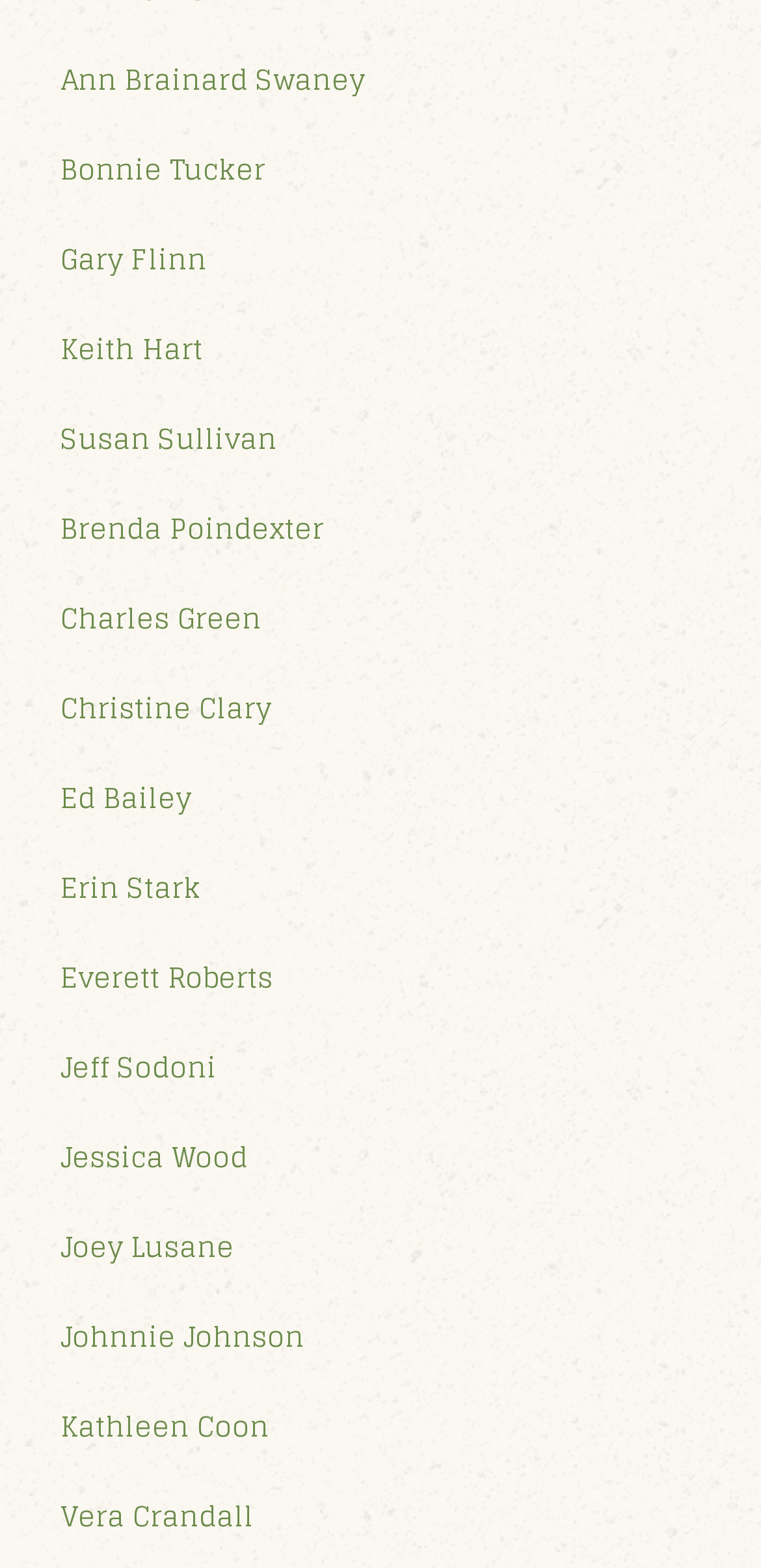Identify the bounding box coordinates for the element you need to click to achieve the following task: "Check Gary Flinn's information". Provide the bounding box coordinates as four float numbers between 0 and 1, in the form [left, top, right, bottom].

[0.041, 0.138, 0.959, 0.192]